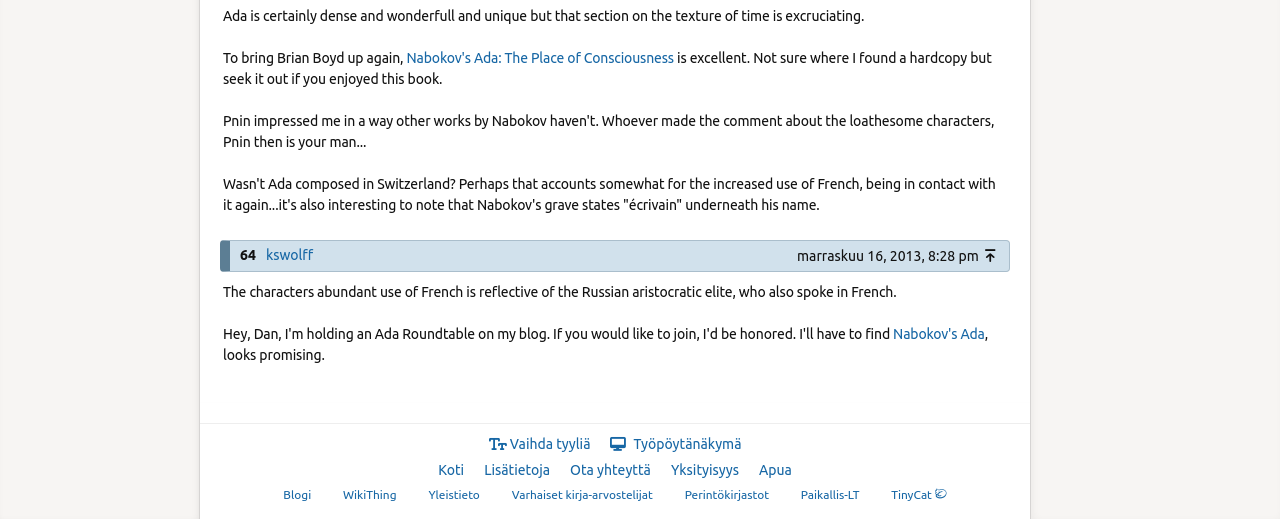Please find the bounding box coordinates of the element that needs to be clicked to perform the following instruction: "Click on the link 'Nabokov's Ada: The Place of Consciousness'". The bounding box coordinates should be four float numbers between 0 and 1, represented as [left, top, right, bottom].

[0.318, 0.097, 0.527, 0.127]